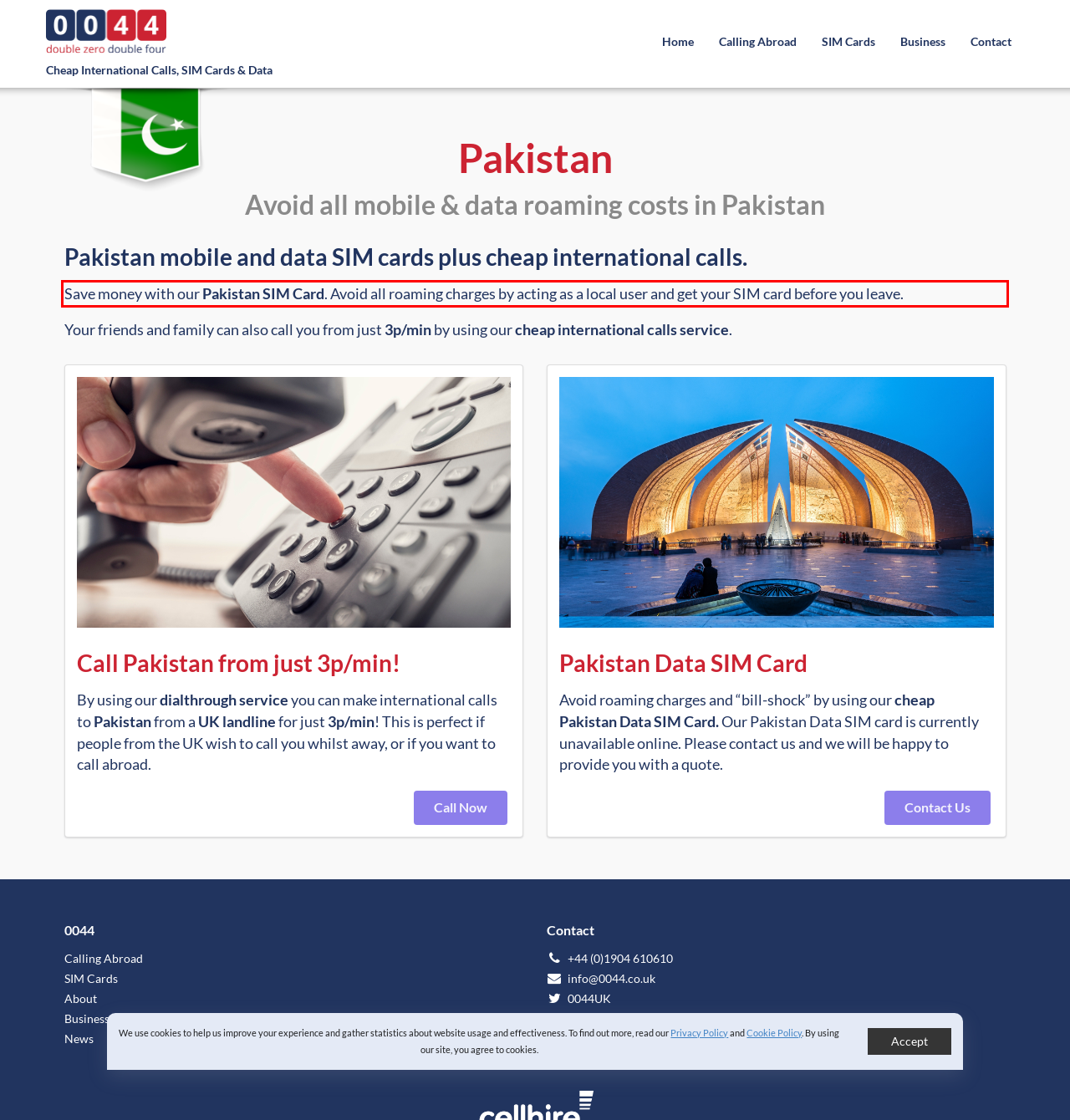Identify the text inside the red bounding box on the provided webpage screenshot by performing OCR.

Save money with our Pakistan SIM Card. Avoid all roaming charges by acting as a local user and get your SIM card before you leave.